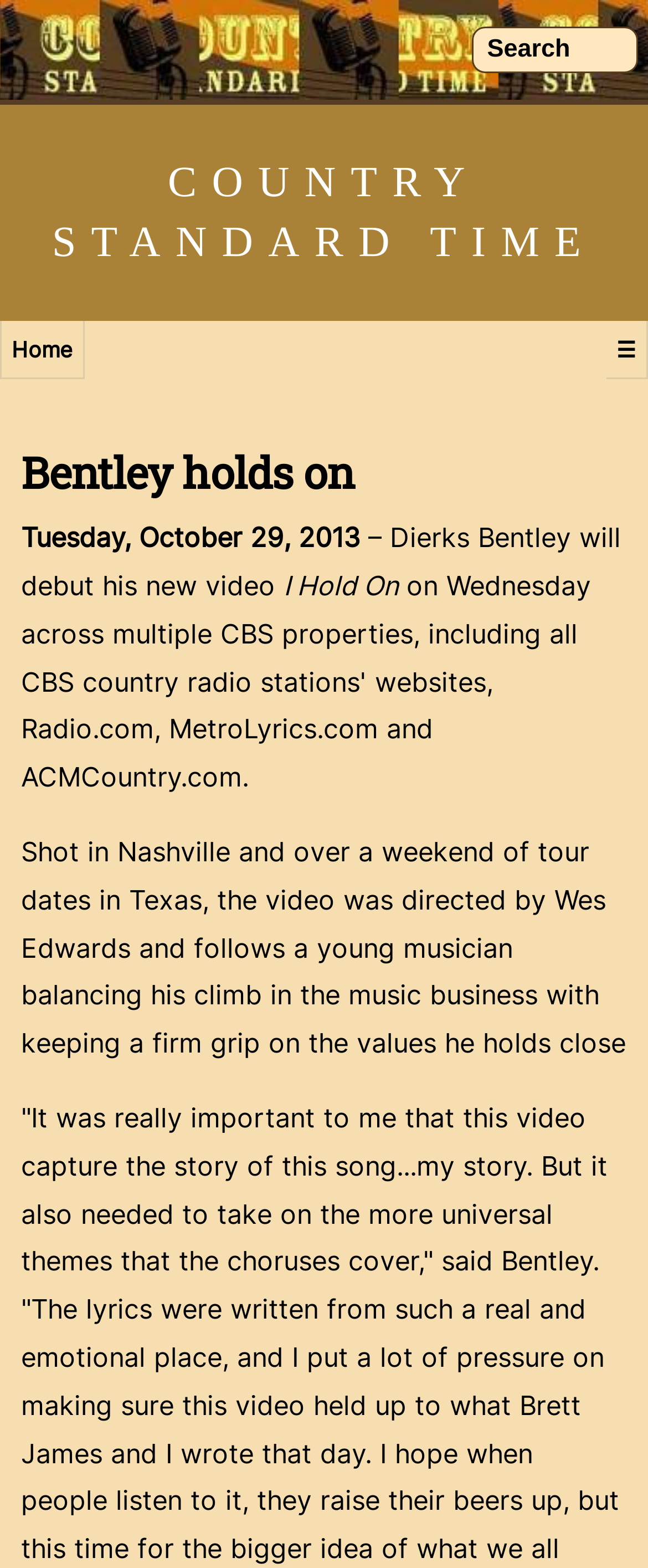Produce an extensive caption that describes everything on the webpage.

The webpage appears to be an article or news page about Dierks Bentley, a musician. At the top, there is a search bar with a "Search" label, positioned near the right edge of the page. Below the search bar, there are three links: "Home" on the left, "COUNTRY STANDARD TIME" in the middle, and an icon "☰" on the right.

The main content of the page is headed by a title "Bentley holds on" which is also the title of the webpage. Below the title, there is a date "Tuesday, October 29, 2013". The article then introduces Dierks Bentley's new video "I Hold On", which was shot in Nashville and Texas, and directed by Wes Edwards. The video's storyline is about a young musician balancing his music career with his personal values.

There are no images mentioned in the accessibility tree, but it is likely that the video "I Hold On" is embedded on the page, possibly below the article text. Overall, the webpage has a simple layout with a focus on the article content.